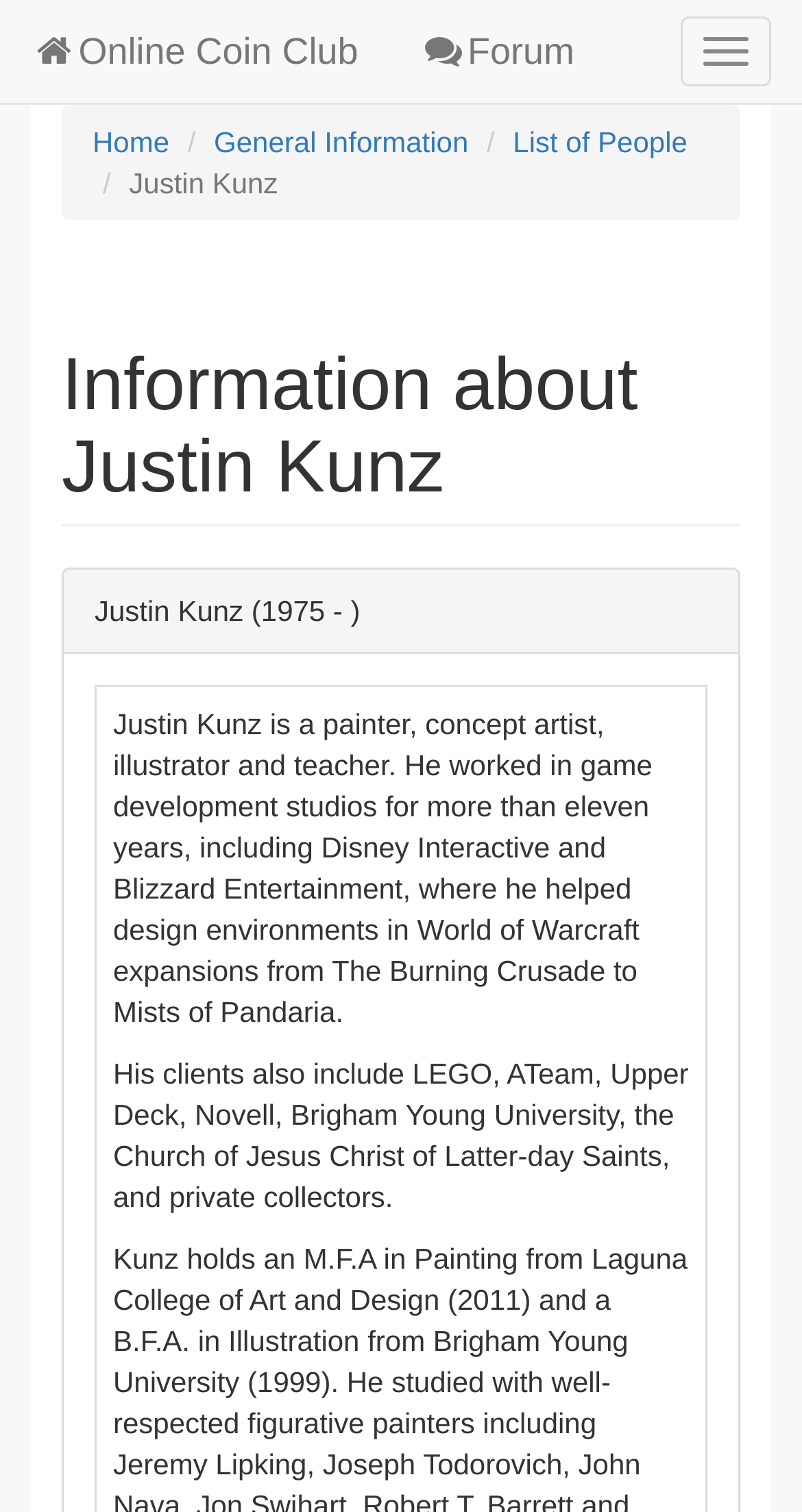What is the purpose of the button at the top right corner?
Using the image provided, answer with just one word or phrase.

Toggle navigation